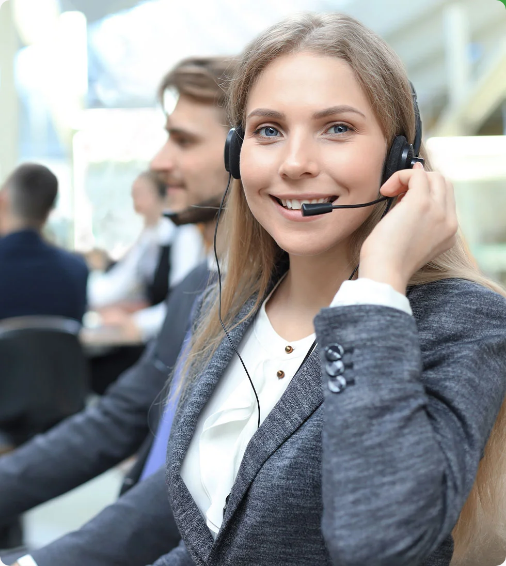Please provide a one-word or phrase answer to the question: 
Is the call center well-lit?

Yes